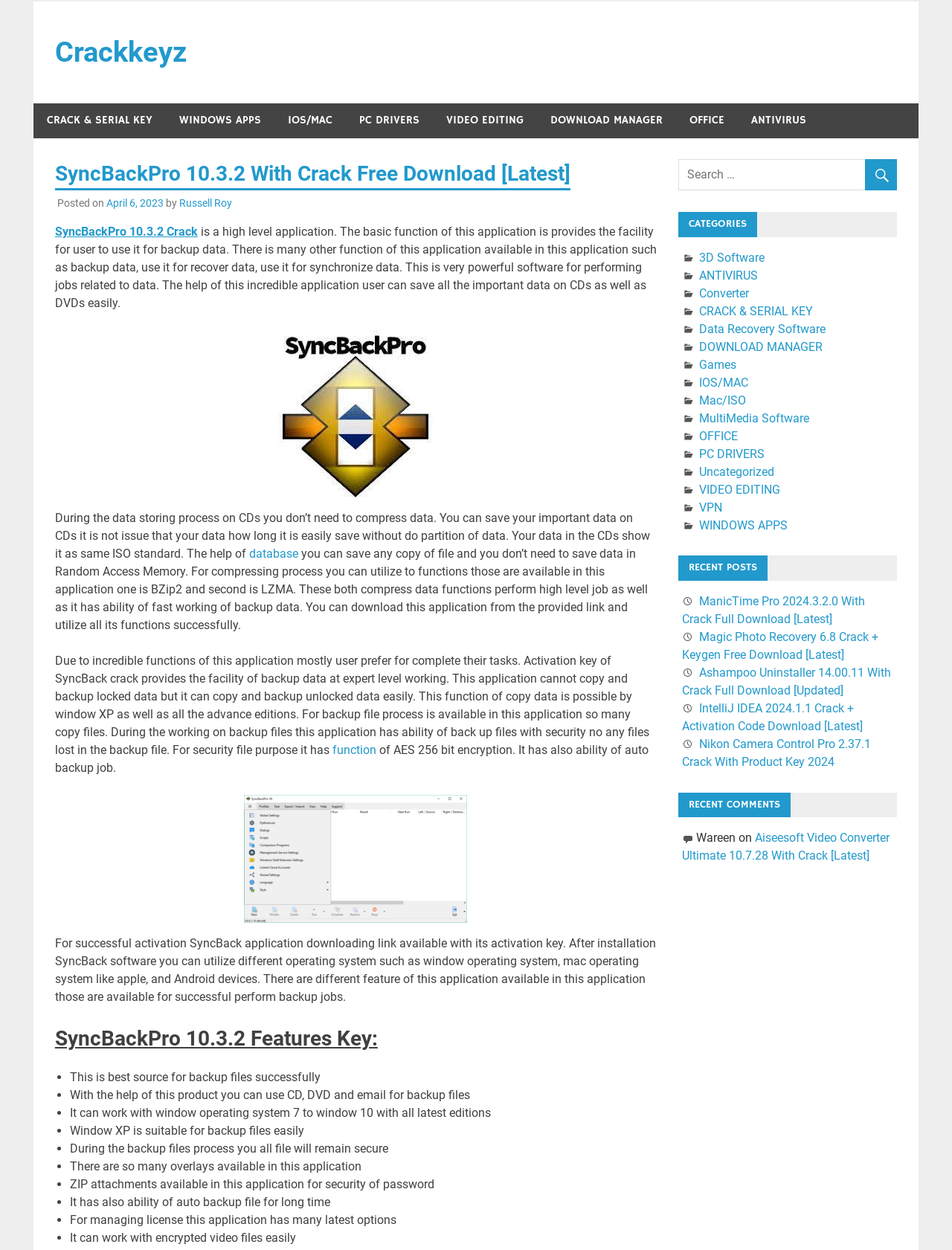Identify the bounding box coordinates of the HTML element based on this description: "database".

[0.262, 0.437, 0.316, 0.449]